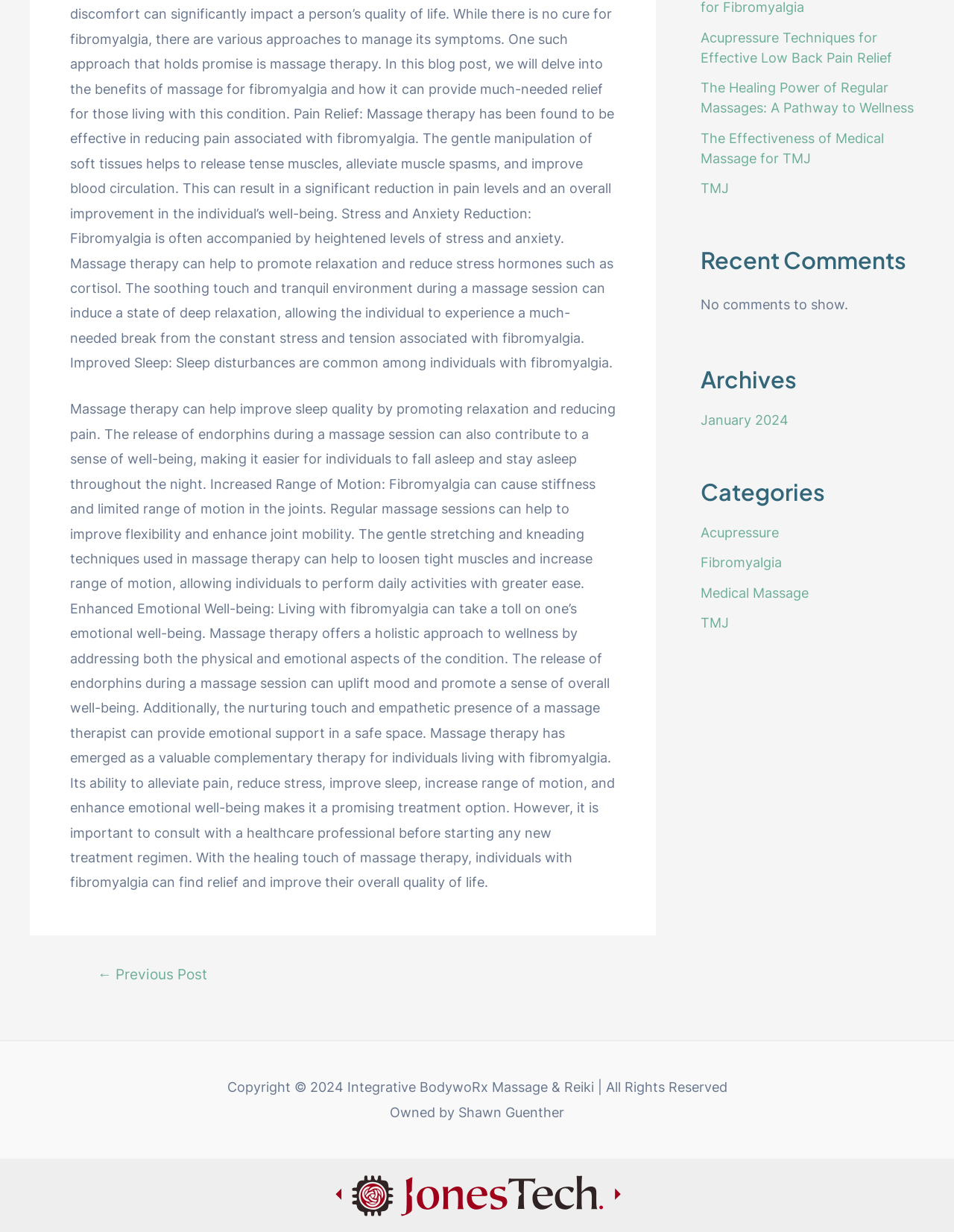Bounding box coordinates are to be given in the format (top-left x, top-left y, bottom-right x, bottom-right y). All values must be floating point numbers between 0 and 1. Provide the bounding box coordinate for the UI element described as: ← Previous Post

[0.08, 0.785, 0.24, 0.797]